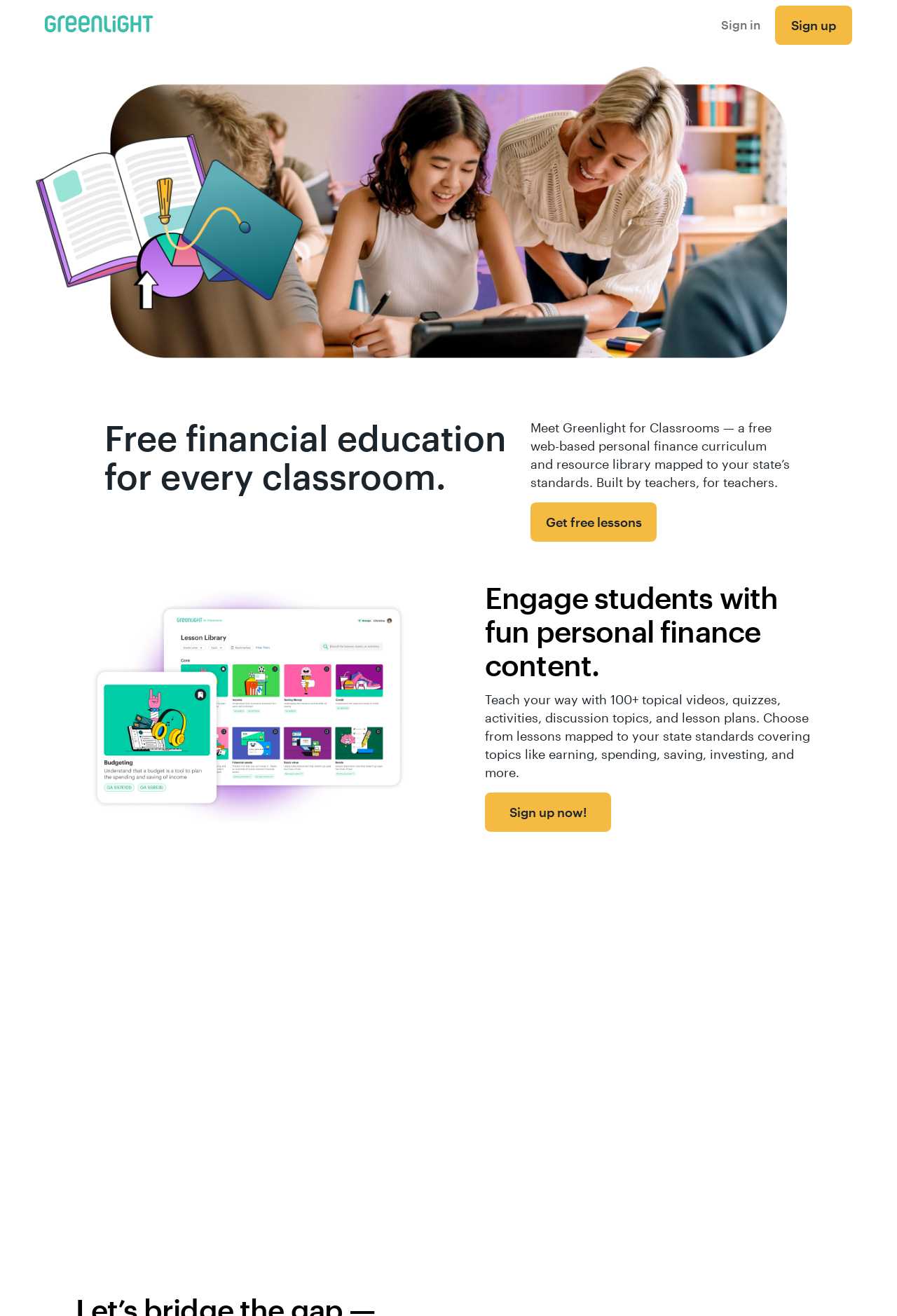Generate the text of the webpage's primary heading.

Free financial education for every classroom.